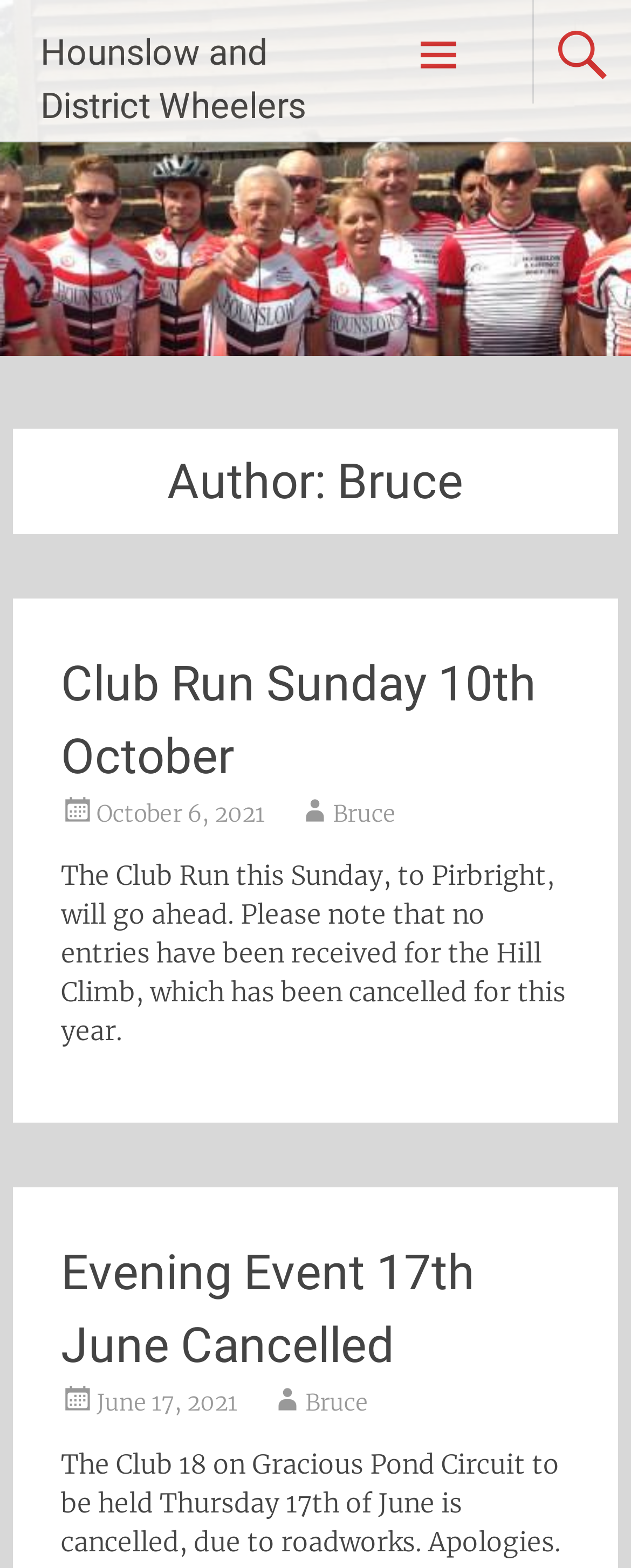Provide a brief response to the question using a single word or phrase: 
What is the topic of the second article?

Event cancellation